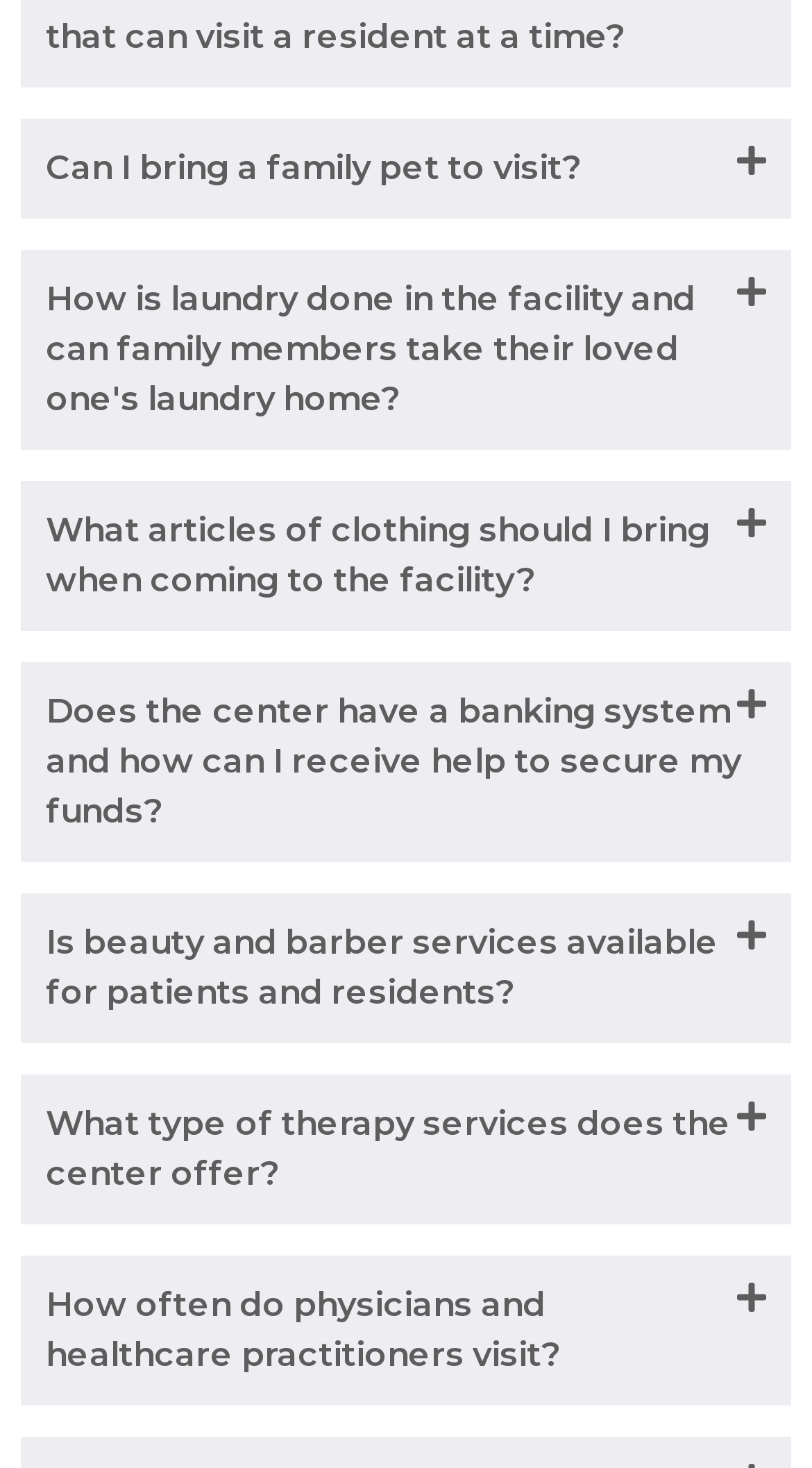Can family pets visit?
Please use the image to provide an in-depth answer to the question.

The webpage has a button that says 'Can I bring a family pet to visit?' which implies that the facility allows family pets to visit.